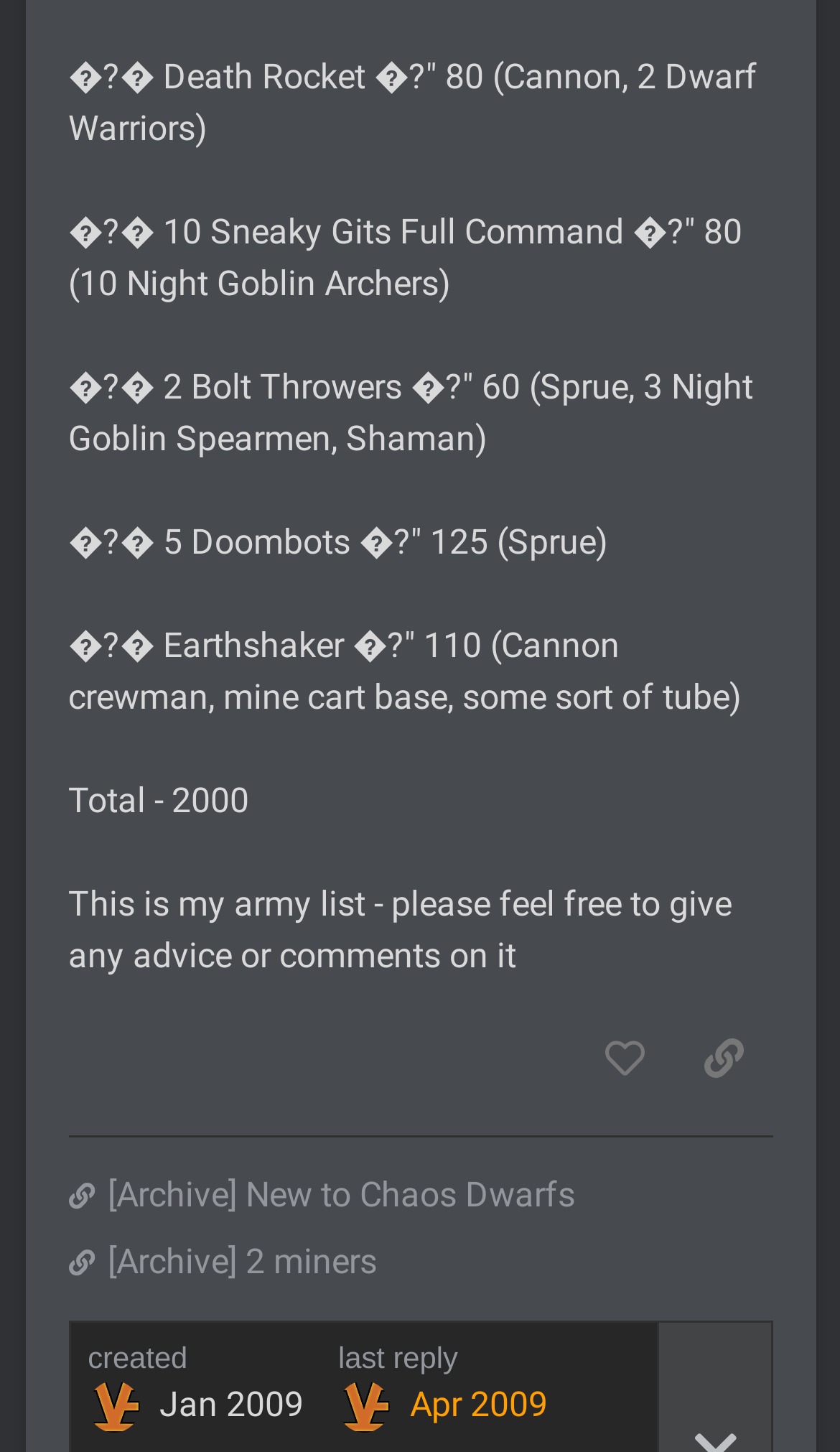Can you specify the bounding box coordinates of the area that needs to be clicked to fulfill the following instruction: "like this post"?

[0.685, 0.676, 0.803, 0.735]